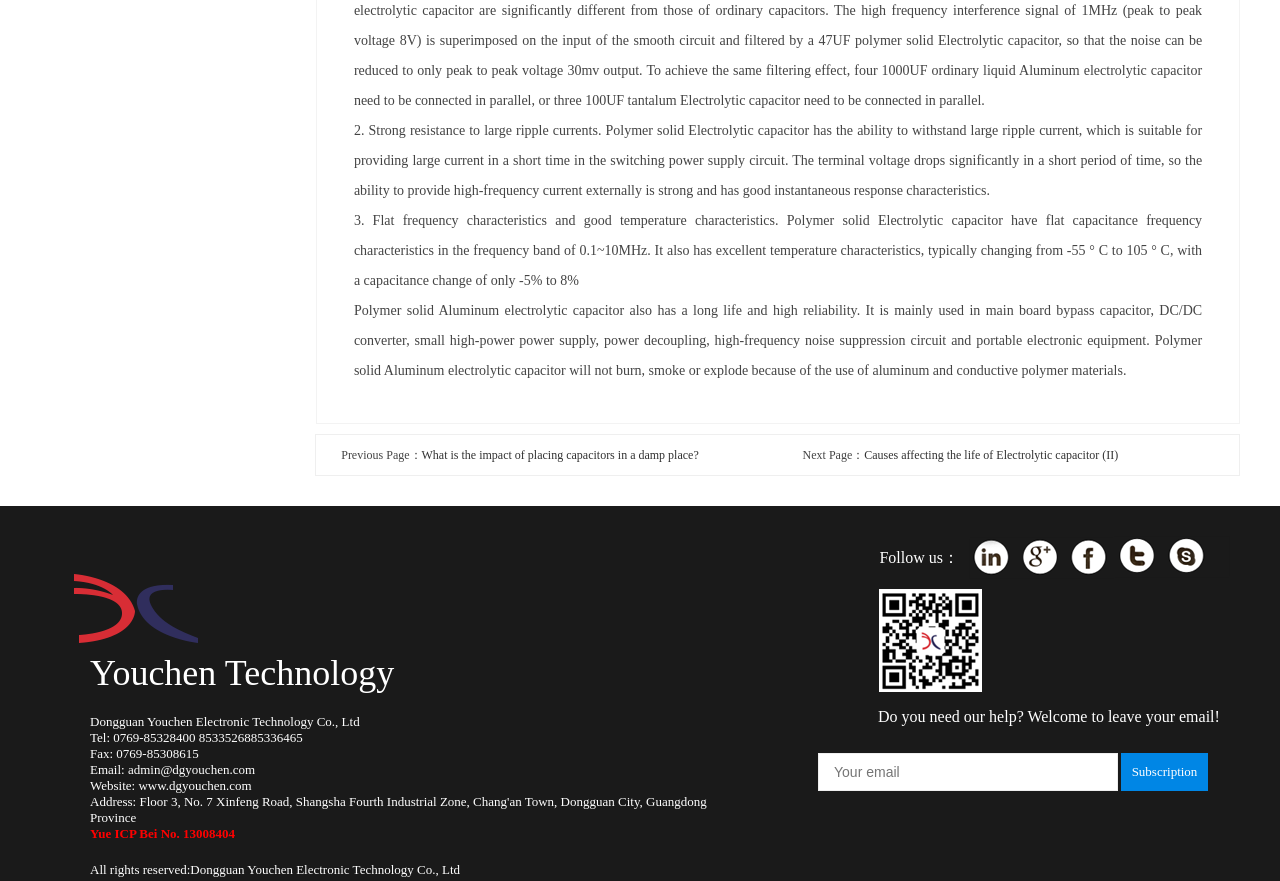Given the element description Yue ICP Bei No. 13008404, identify the bounding box coordinates for the UI element on the webpage screenshot. The format should be (top-left x, top-left y, bottom-right x, bottom-right y), with values between 0 and 1.

[0.07, 0.937, 0.184, 0.954]